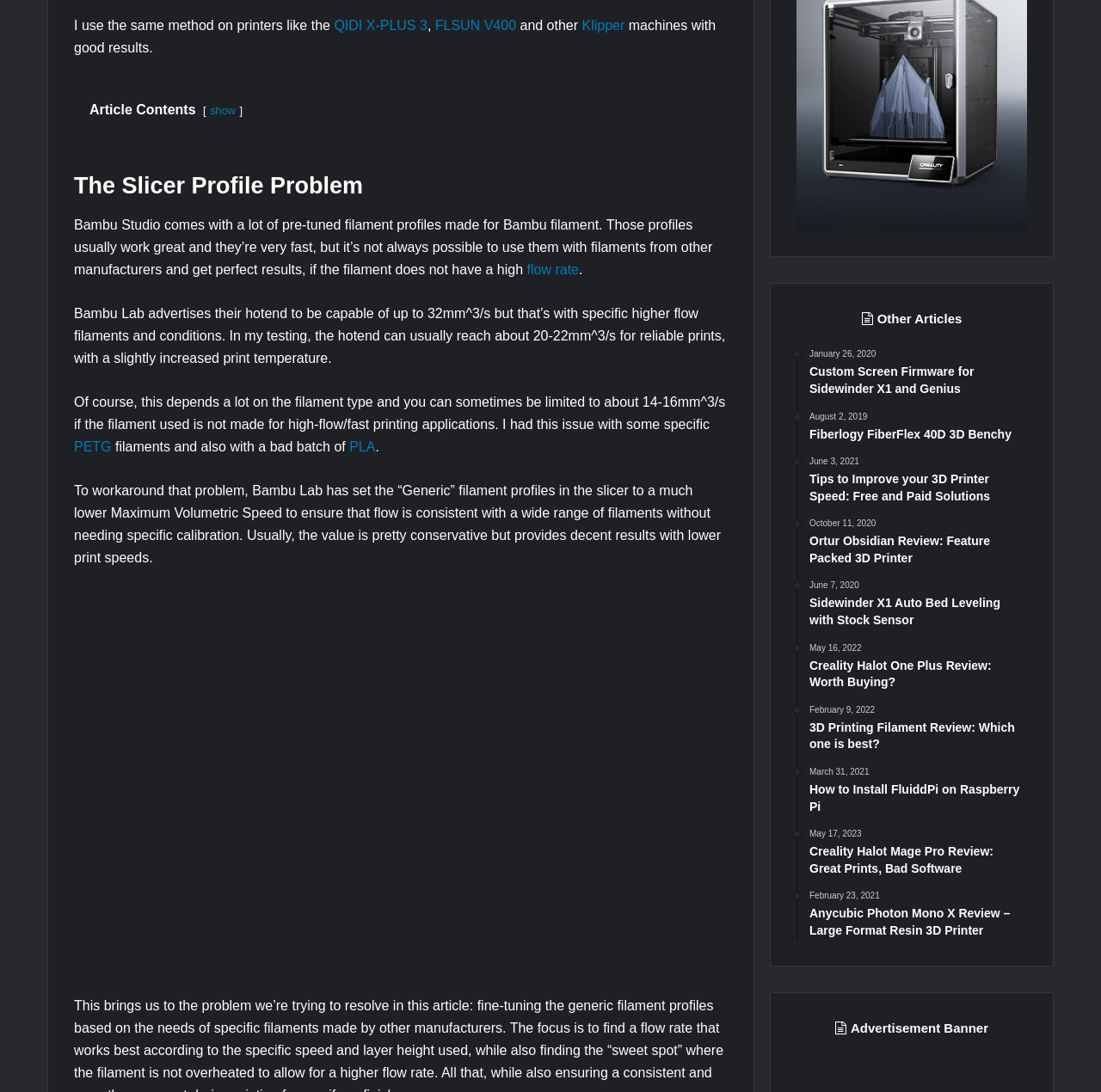Please provide a one-word or short phrase answer to the question:
What type of machines is the article discussing?

3D printers